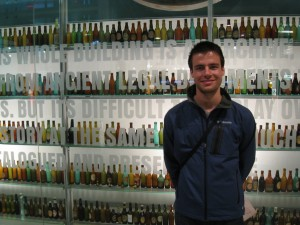Describe all the important aspects and features visible in the image.

In this image, a young man stands smiling in front of a wall filled with various beer bottles, which are arranged in organized rows. The bottles, showcasing a spectrum of colors and shapes, suggest a focus on beer culture and brewing history. Behind him, bold text is partially obscured by the bottles, hinting at narratives about the building's historical context and brewing legacy. The man appears relaxed, wearing a dark blue jacket with a strap suggesting he may be carrying a bag, adding to the casual atmosphere of the scene, likely captured during a visit to a brewery or beer-related attraction. This moment encapsulates a blend of enjoyment and exploration of the craft beer experience.